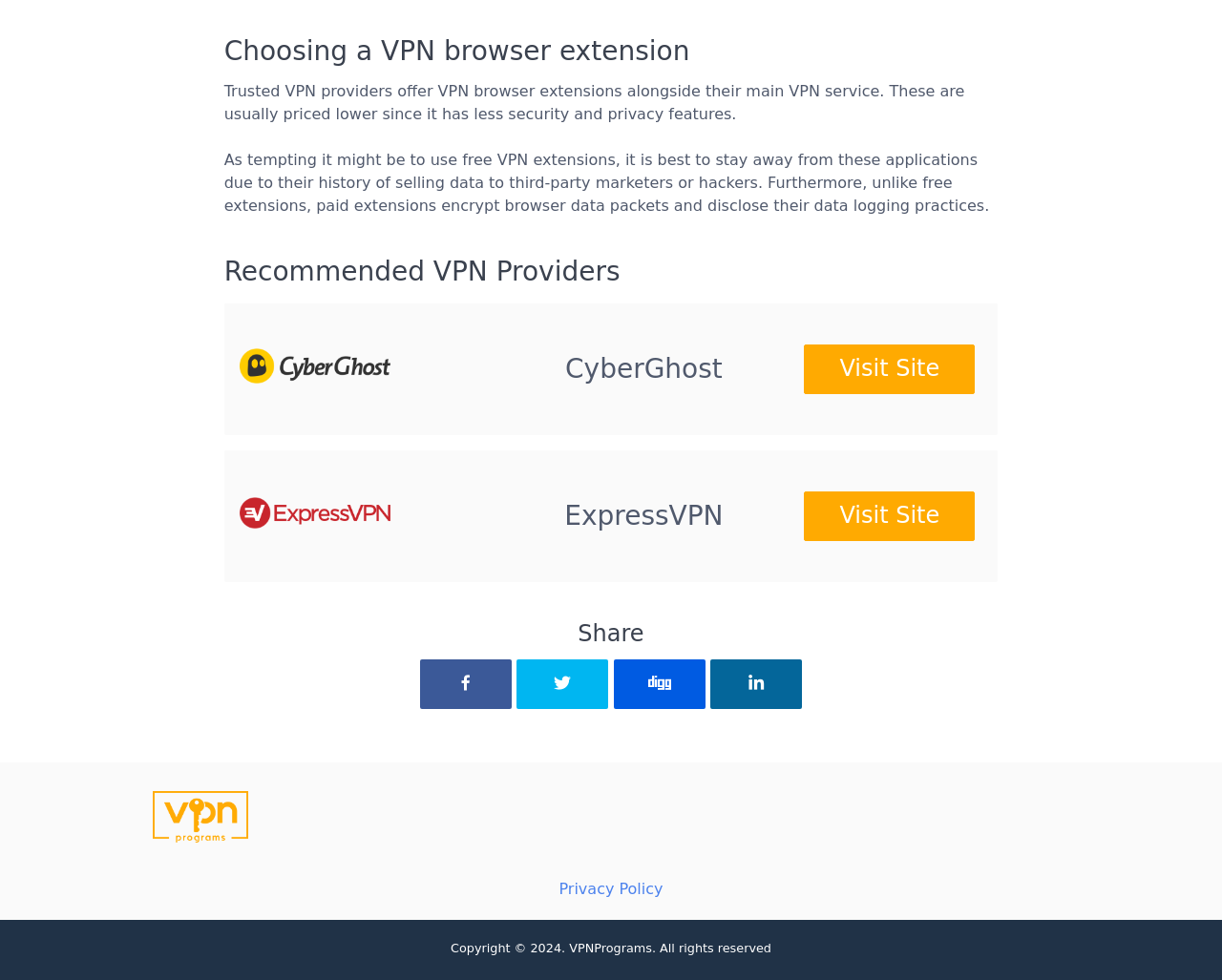Why should free VPN extensions be avoided?
Craft a detailed and extensive response to the question.

According to the webpage, free VPN extensions should be avoided because they have a history of selling data to third-party marketers or hackers, which compromises user privacy and security.